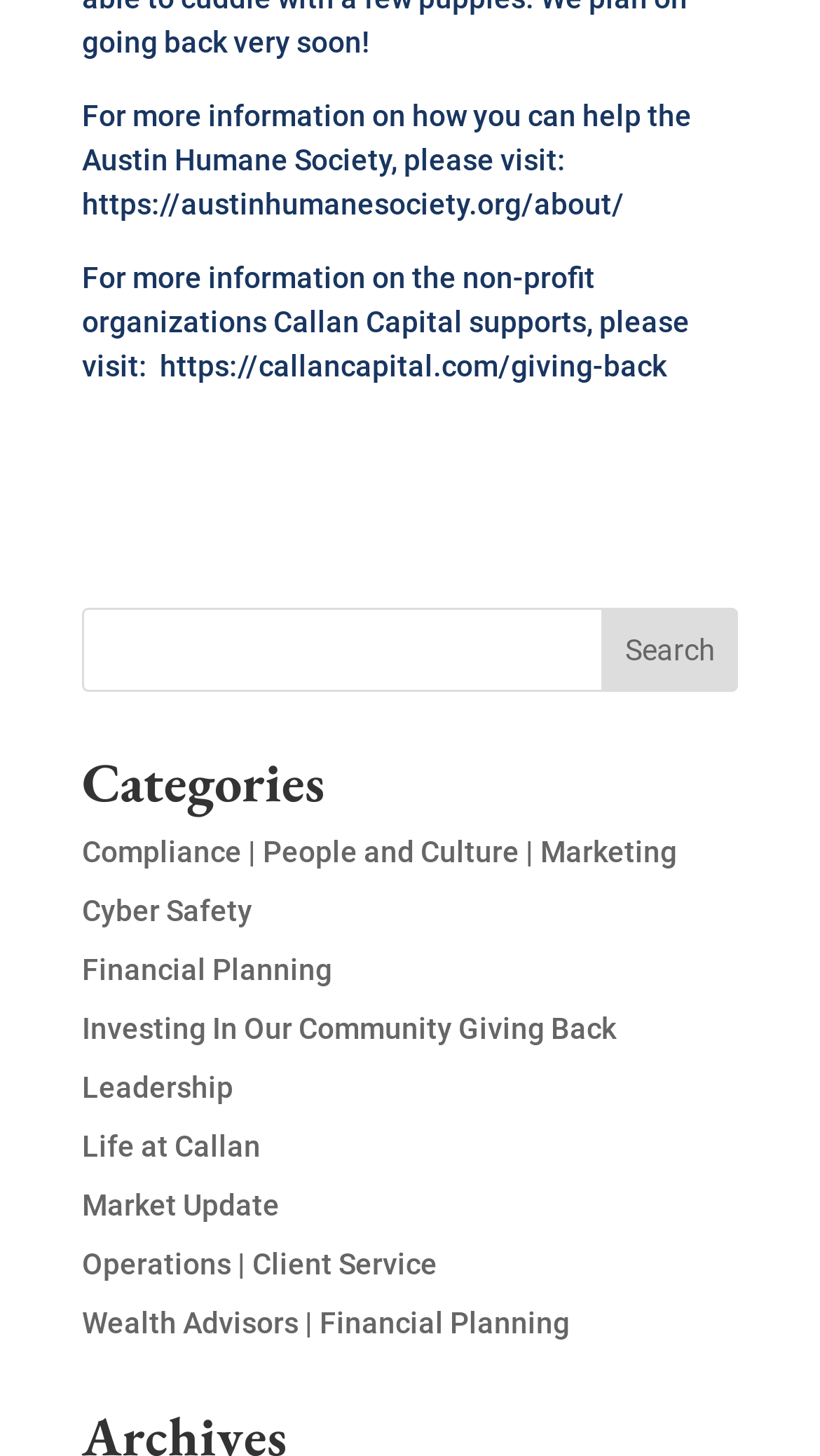Provide the bounding box coordinates of the HTML element this sentence describes: "parent_node: Search name="s"". The bounding box coordinates consist of four float numbers between 0 and 1, i.e., [left, top, right, bottom].

None